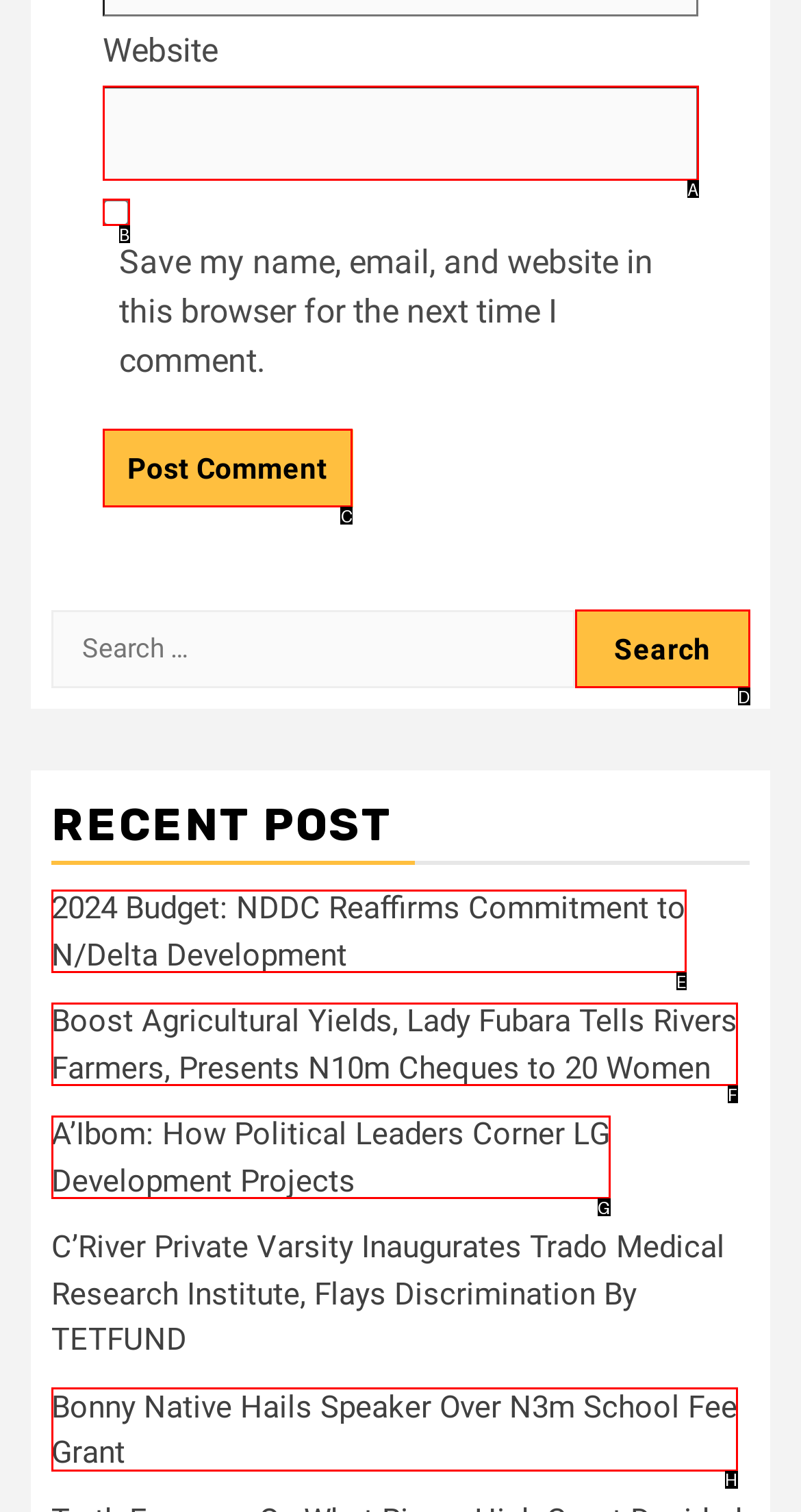Please determine which option aligns with the description: parent_node: Search for: value="Search". Respond with the option’s letter directly from the available choices.

D